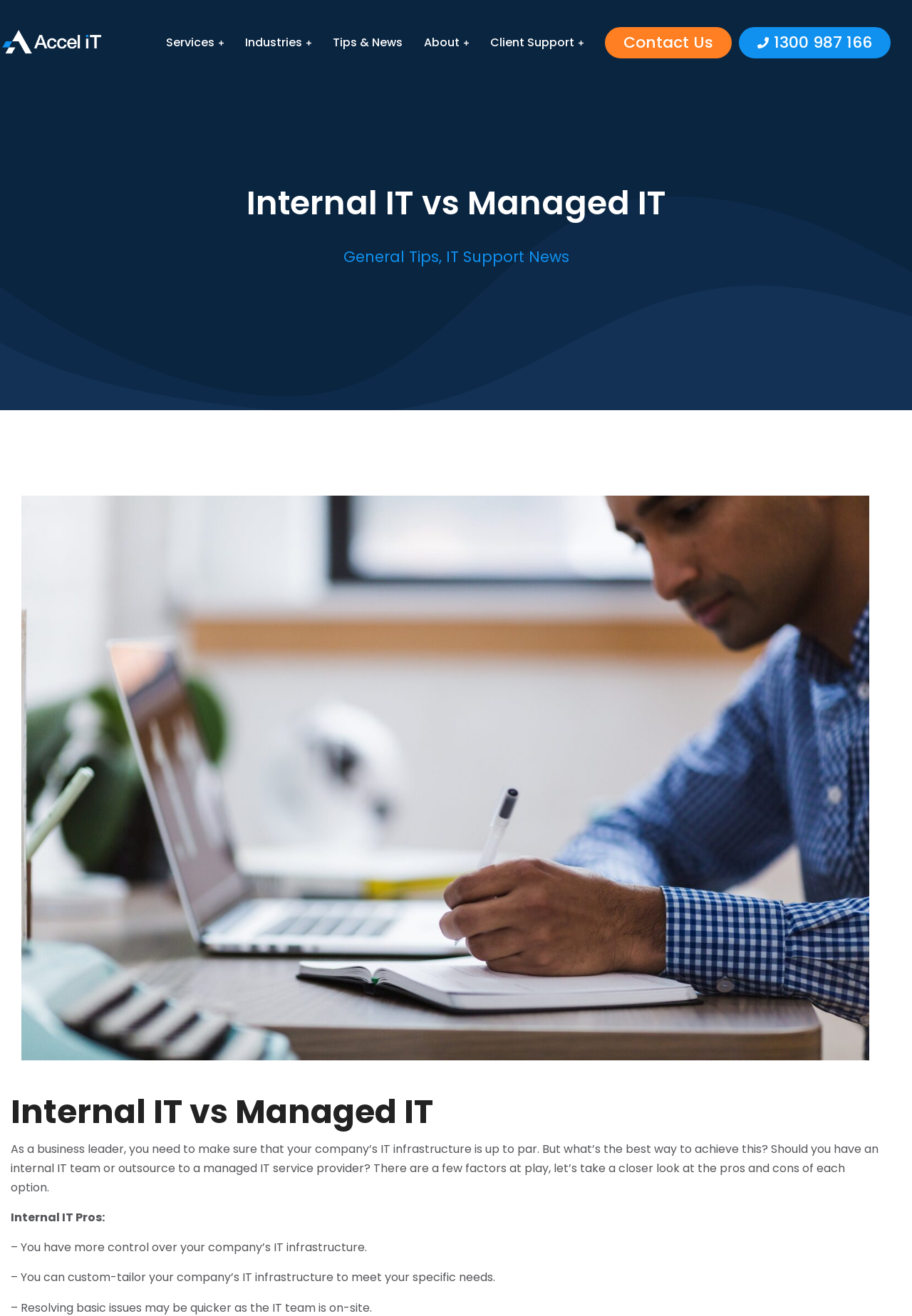What is the main topic of discussion on this webpage? Refer to the image and provide a one-word or short phrase answer.

Internal IT vs Managed IT